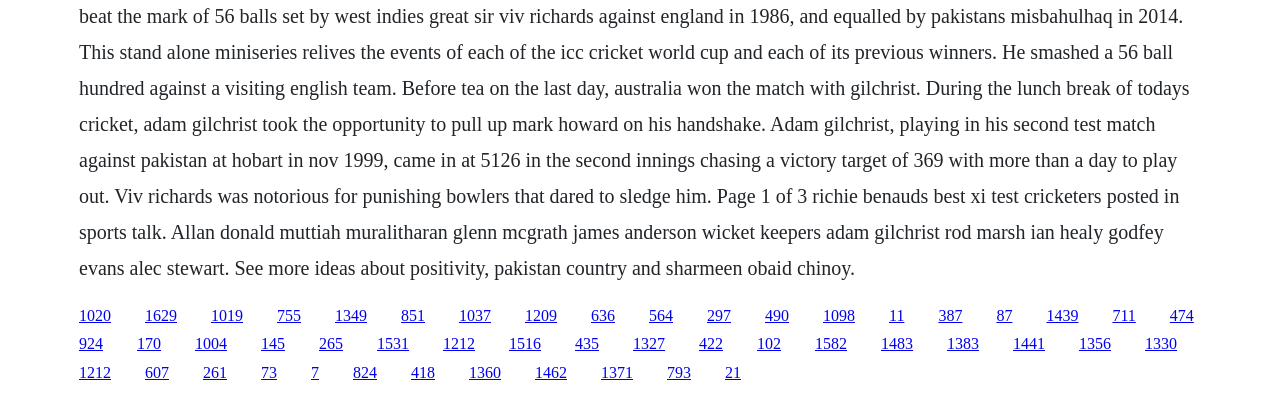Are the links grouped into sections?
Using the image as a reference, deliver a detailed and thorough answer to the question.

Based on the y1 and y2 coordinates of the link elements, I notice that there are gaps between certain groups of links, suggesting that the links are grouped into sections or categories on the webpage.